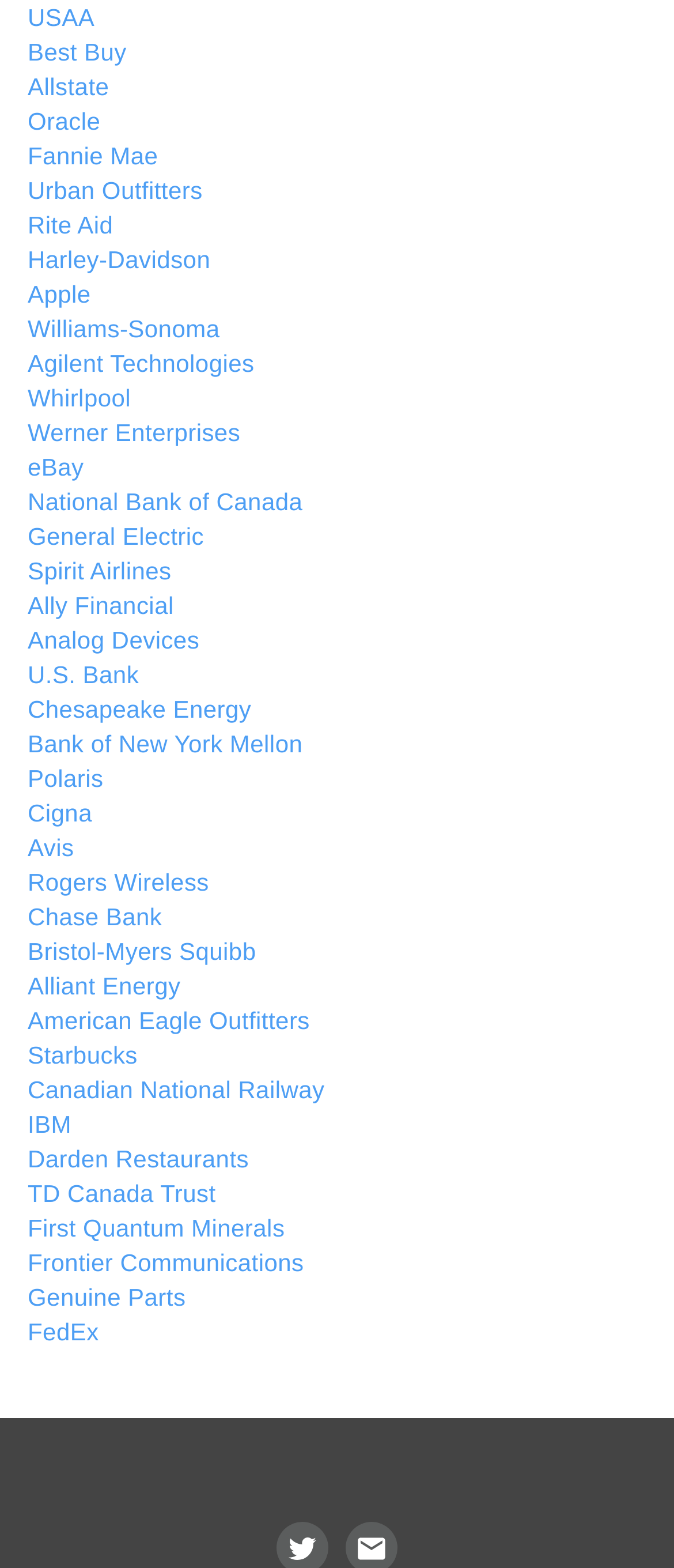Answer the question below with a single word or a brief phrase: 
Is Apple listed on this webpage?

Yes